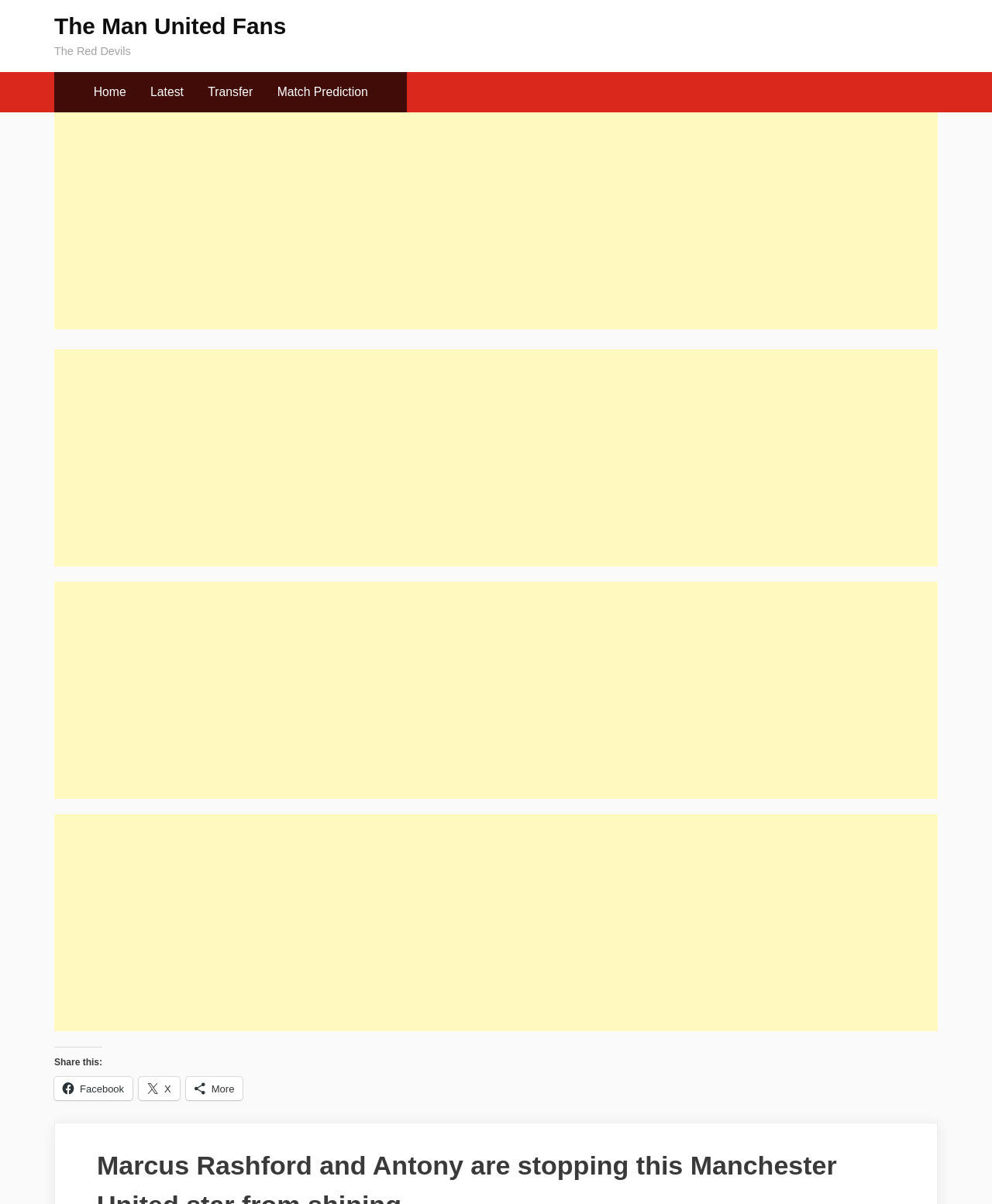What is the primary menu item after 'Home'?
Can you provide a detailed and comprehensive answer to the question?

The primary menu is located at the top of the webpage, and the items are listed in order. After 'Home', the next item is 'Latest'.